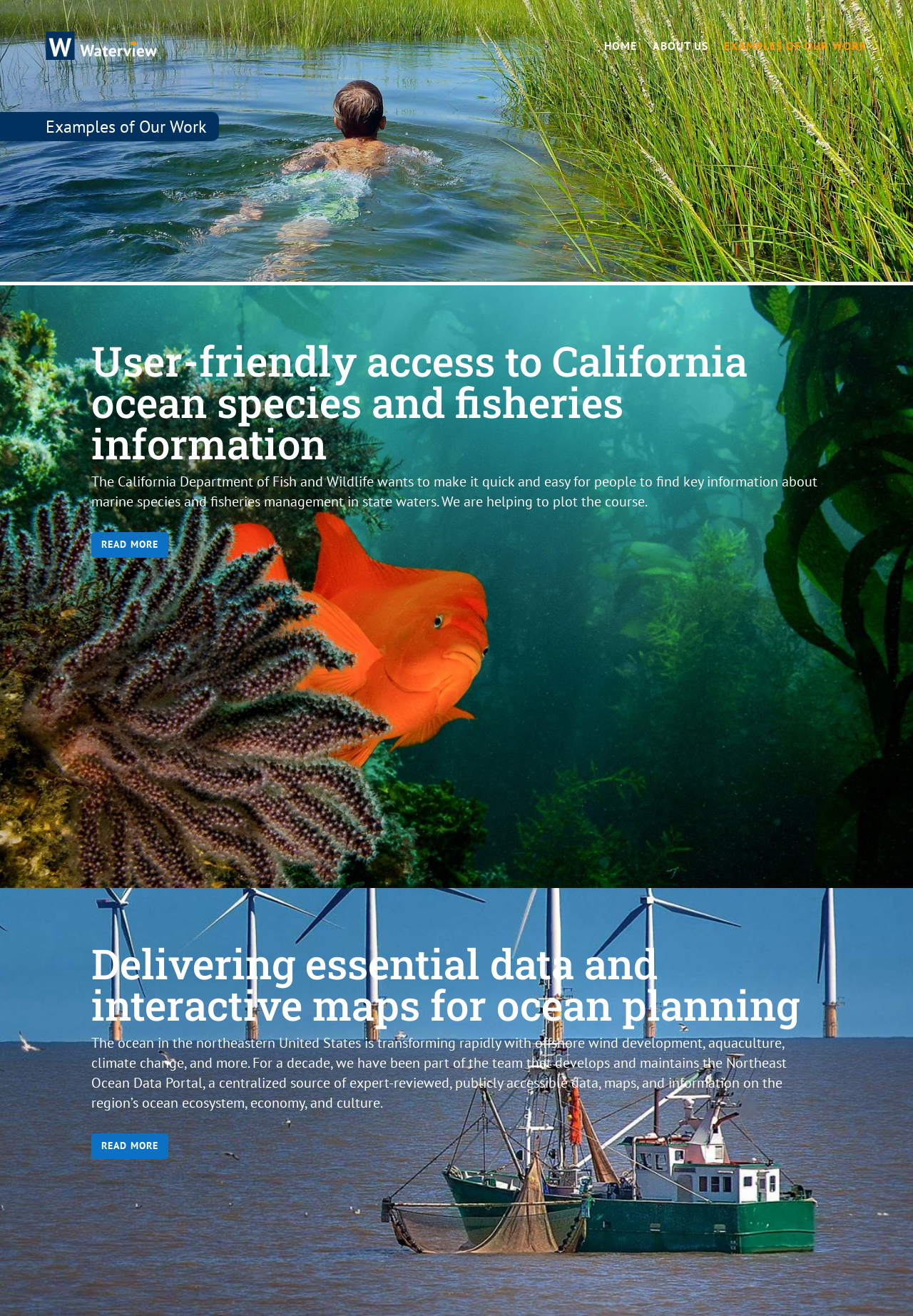Locate the heading on the webpage and return its text.

Examples of Our Work